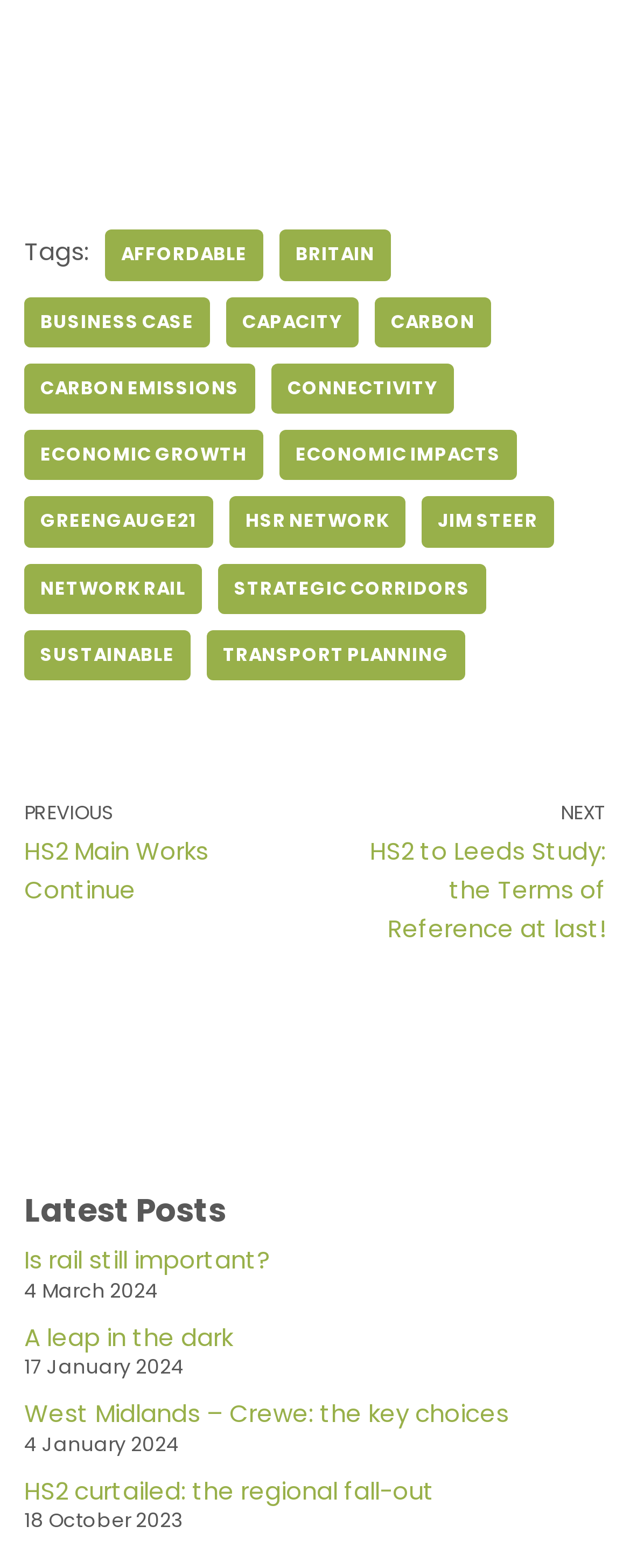Please identify the bounding box coordinates of the element's region that needs to be clicked to fulfill the following instruction: "Explore the 'SUSTAINABLE' topic". The bounding box coordinates should consist of four float numbers between 0 and 1, i.e., [left, top, right, bottom].

[0.038, 0.402, 0.303, 0.434]